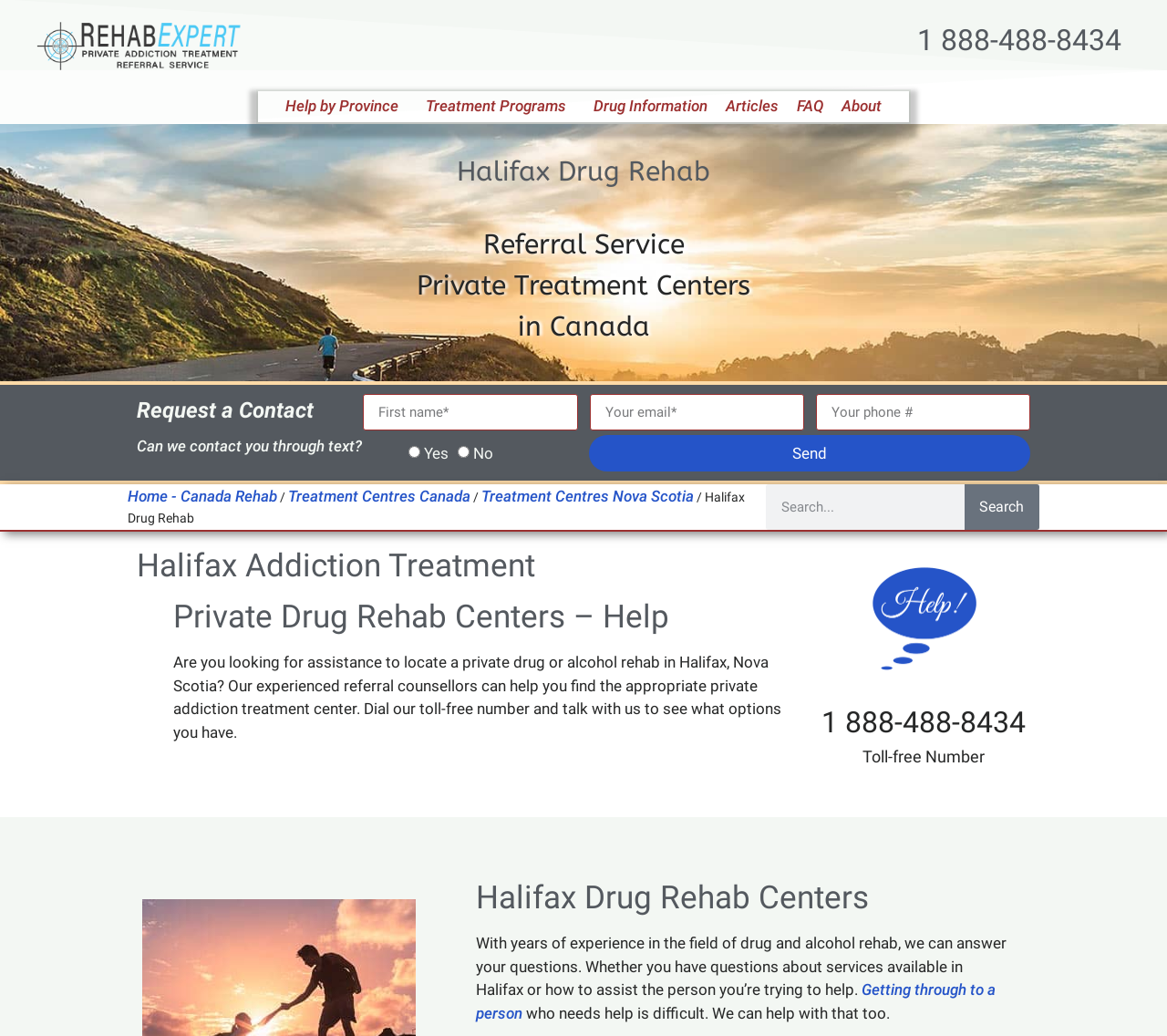Locate the bounding box coordinates of the clickable element to fulfill the following instruction: "Request a contact". Provide the coordinates as four float numbers between 0 and 1 in the format [left, top, right, bottom].

[0.117, 0.384, 0.269, 0.408]